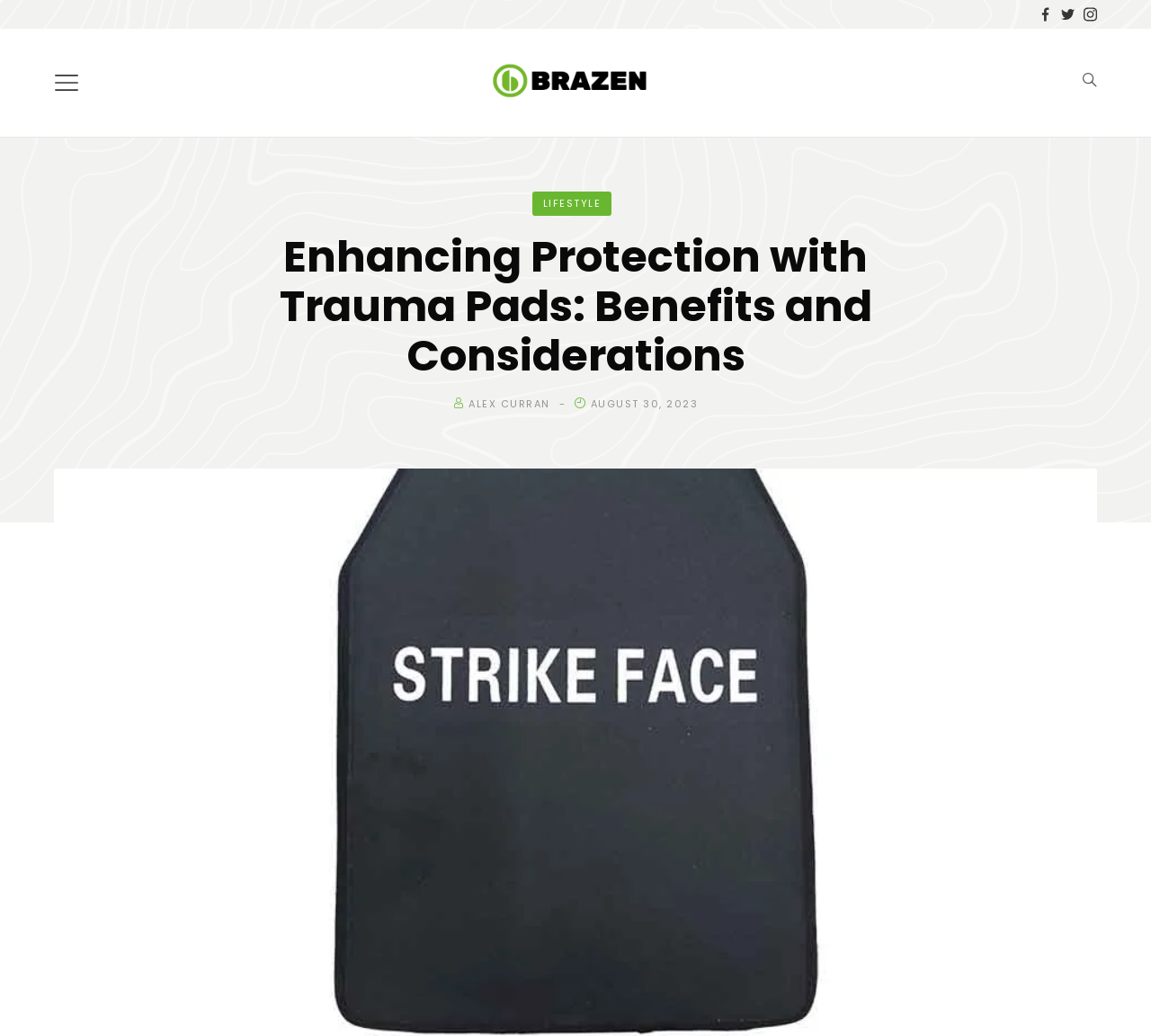Using the element description Alex Curran, predict the bounding box coordinates for the UI element. Provide the coordinates in (top-left x, top-left y, bottom-right x, bottom-right y) format with values ranging from 0 to 1.

[0.407, 0.383, 0.478, 0.397]